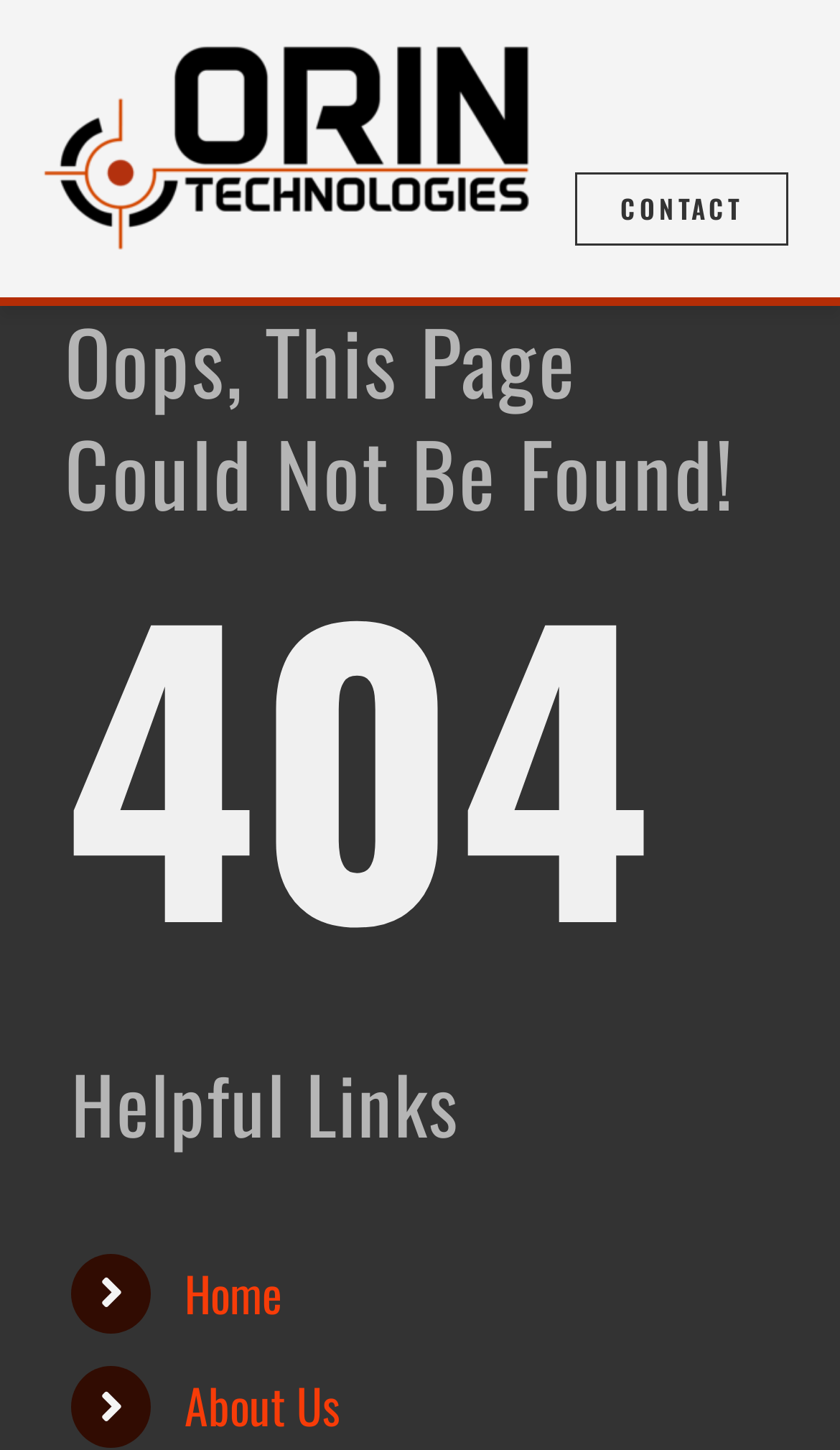What is the logo of the website?
Refer to the image and give a detailed answer to the query.

The logo of the website is located at the top left corner of the page, and it is an image with the text 'ORIN RT Logo'.